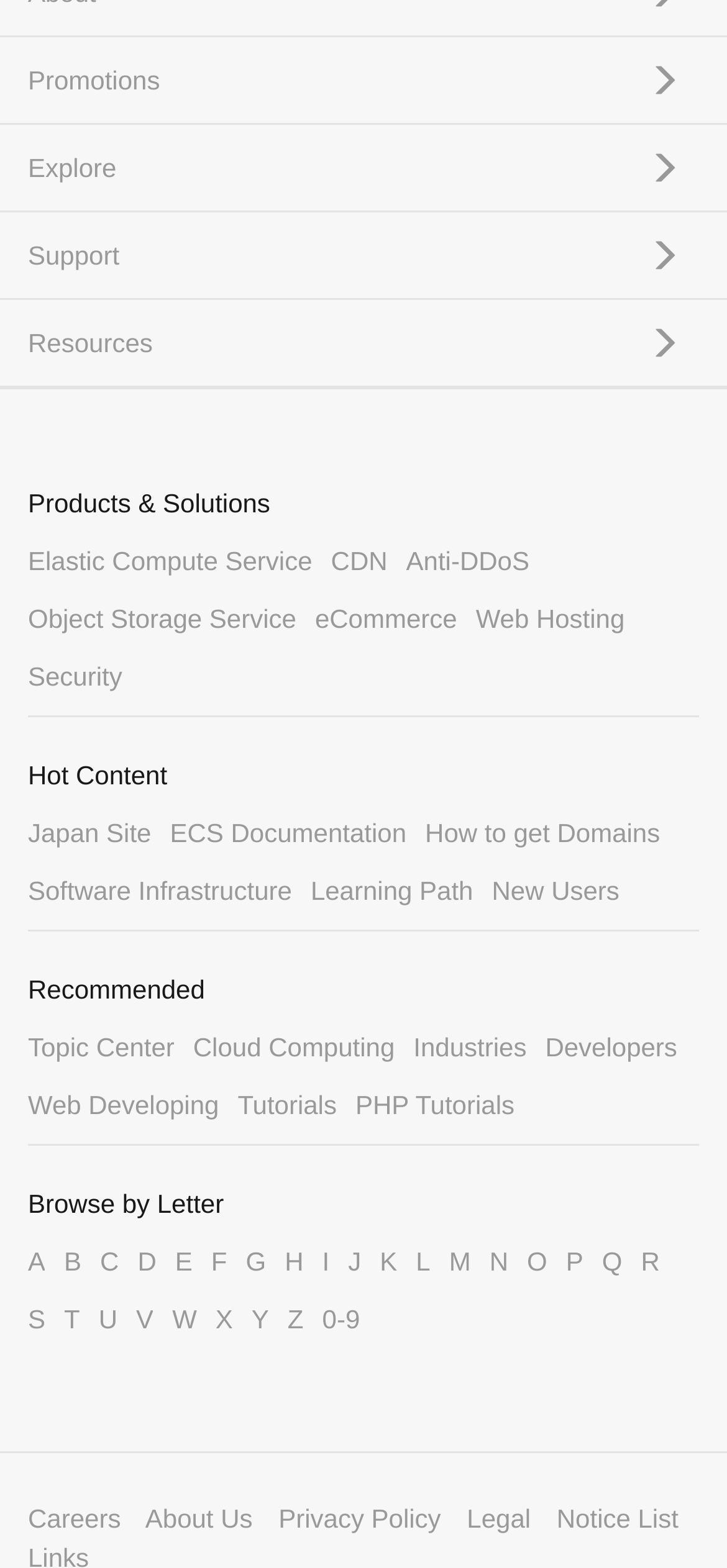Find the bounding box coordinates of the clickable area required to complete the following action: "Click on Promotions".

[0.0, 0.024, 1.0, 0.078]